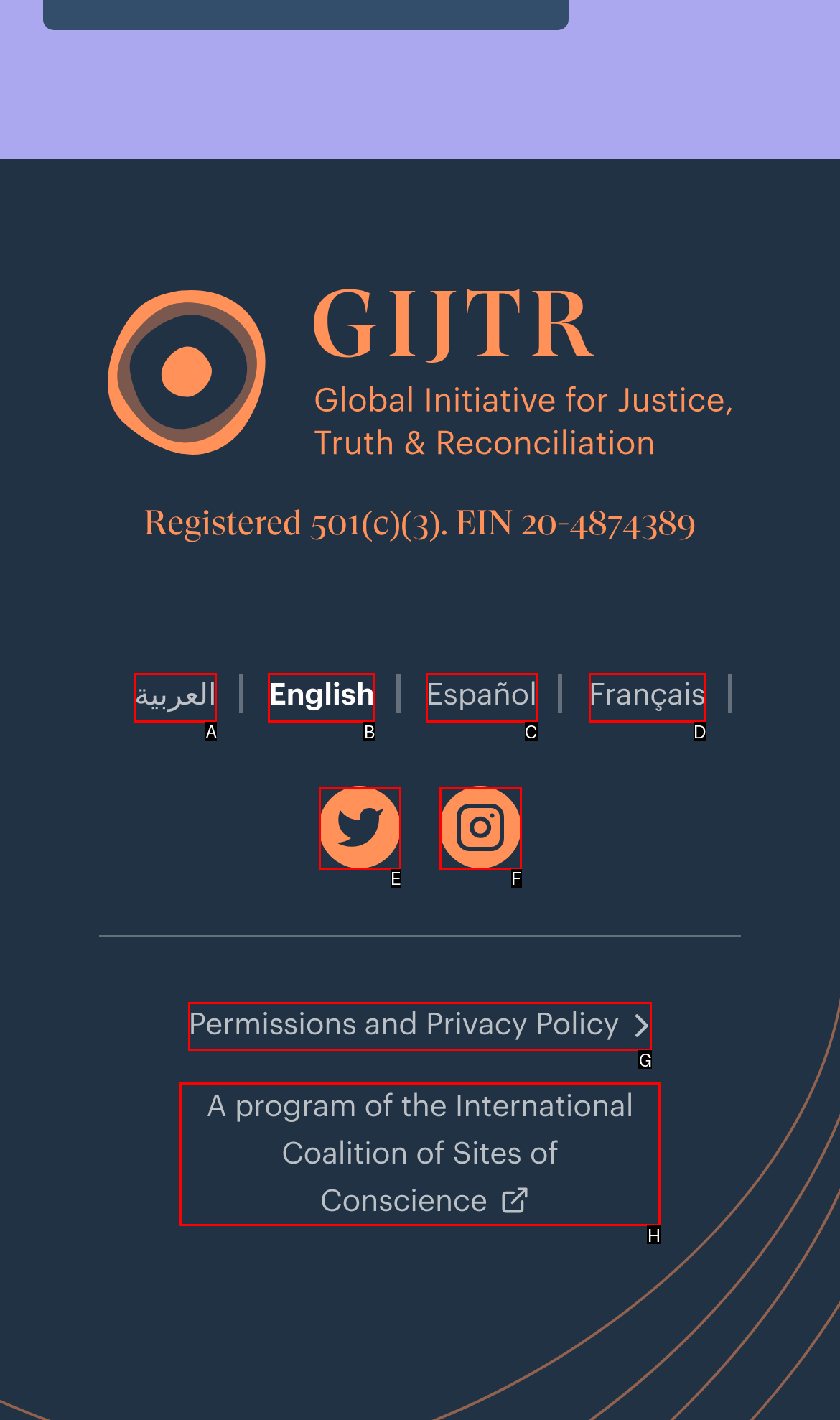Identify the letter of the option to click in order to go to Previous Page. Answer with the letter directly.

None